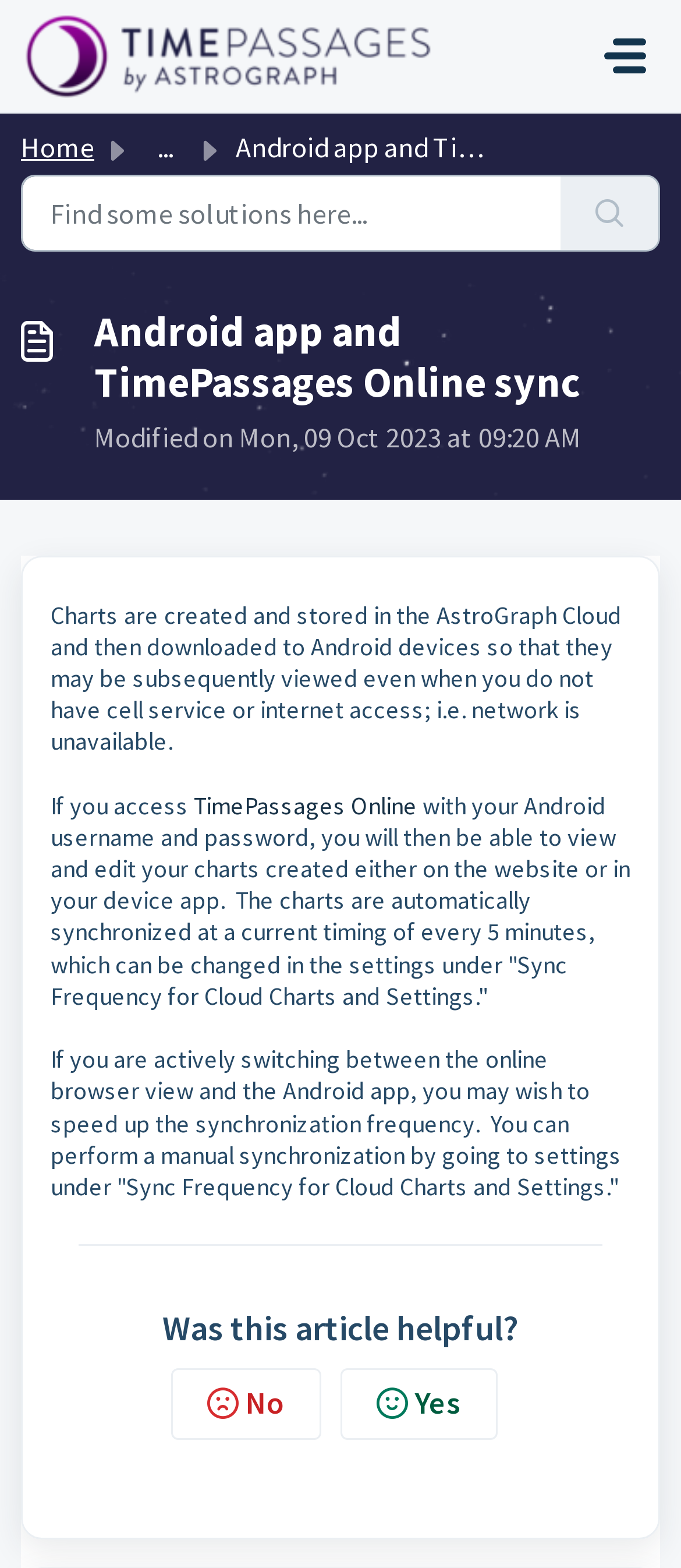Please identify the bounding box coordinates of the element I need to click to follow this instruction: "Go to Home".

[0.031, 0.082, 0.138, 0.105]